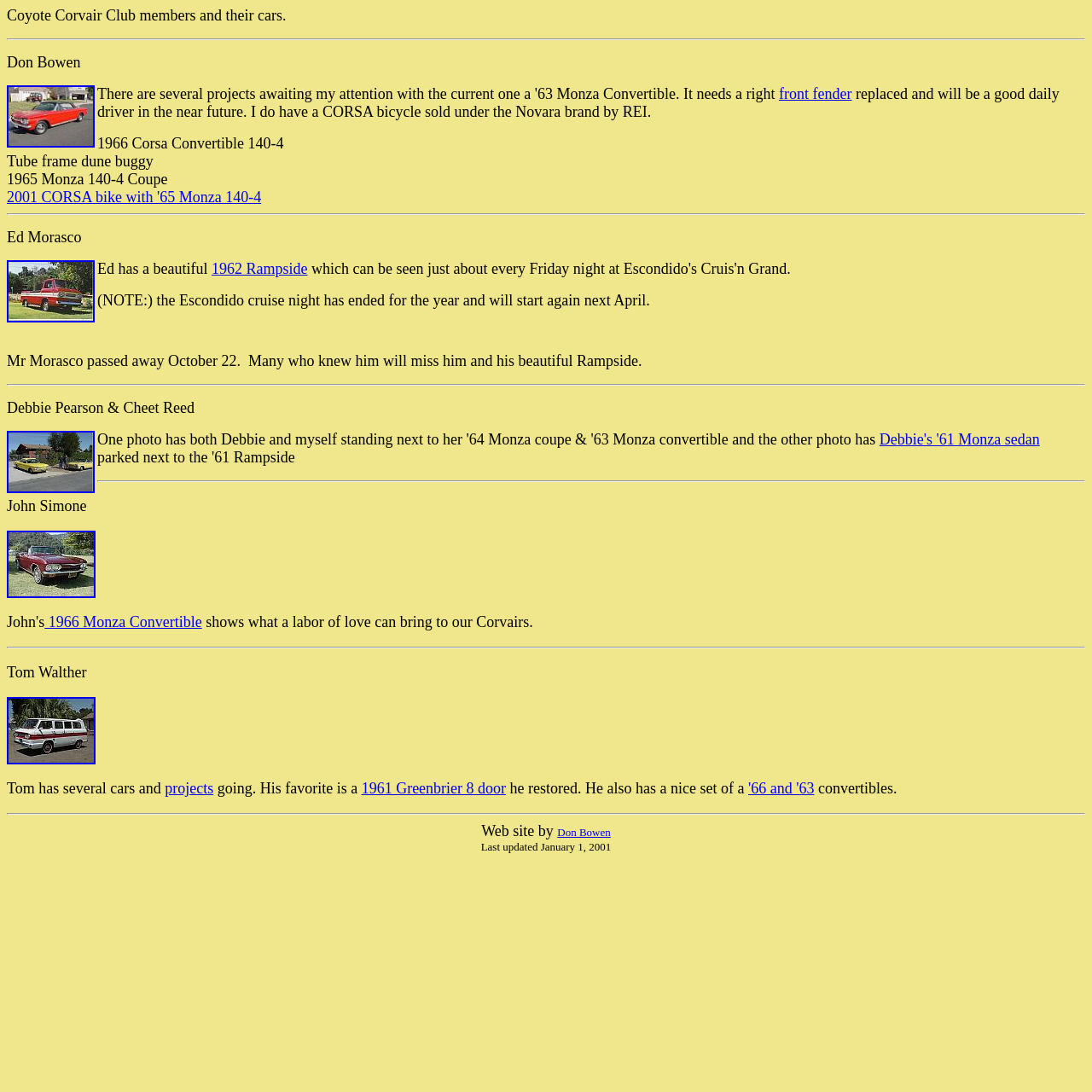Find and provide the bounding box coordinates for the UI element described with: "front fender".

[0.713, 0.078, 0.78, 0.094]